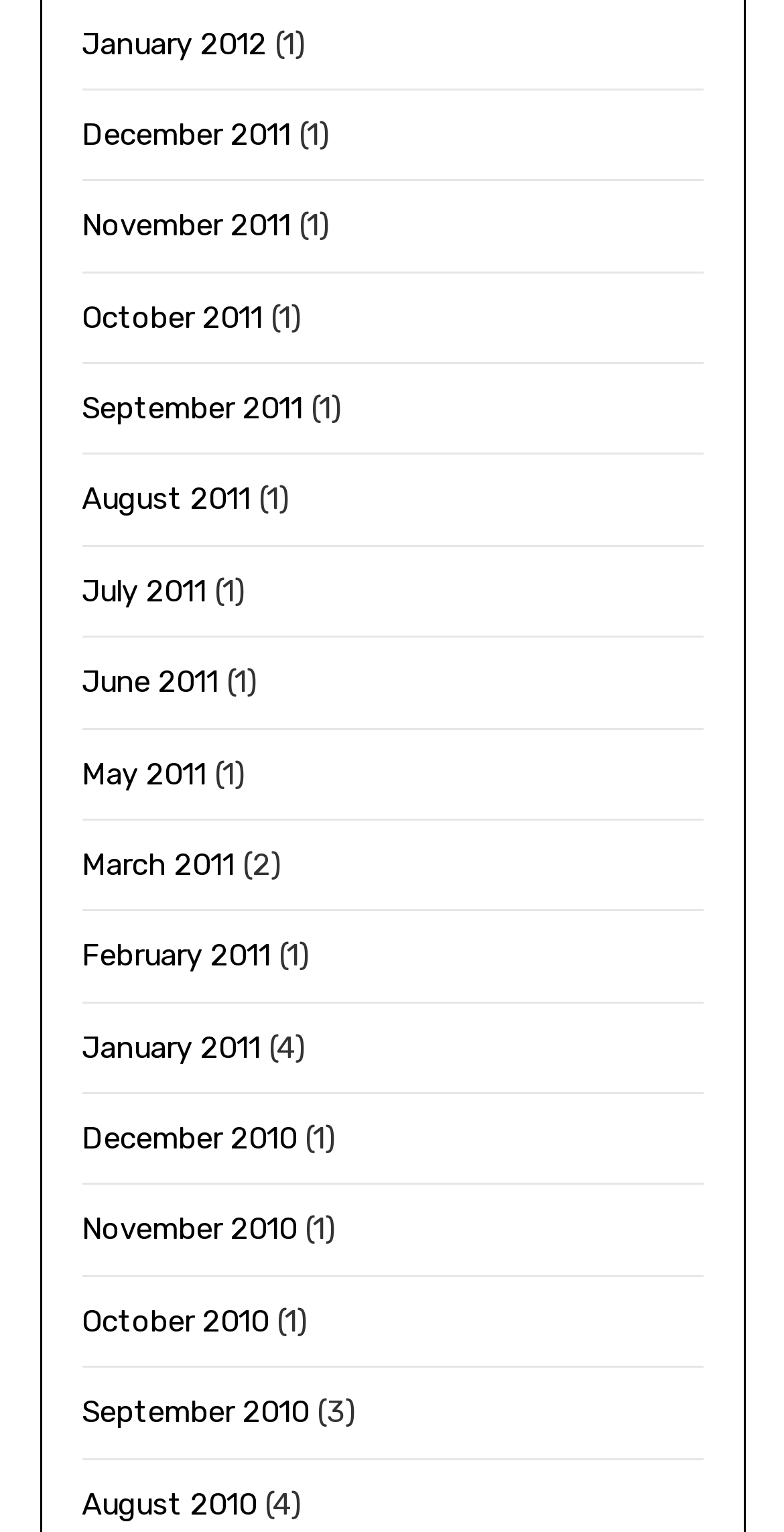Select the bounding box coordinates of the element I need to click to carry out the following instruction: "Browse November 2011 posts".

[0.104, 0.136, 0.371, 0.159]